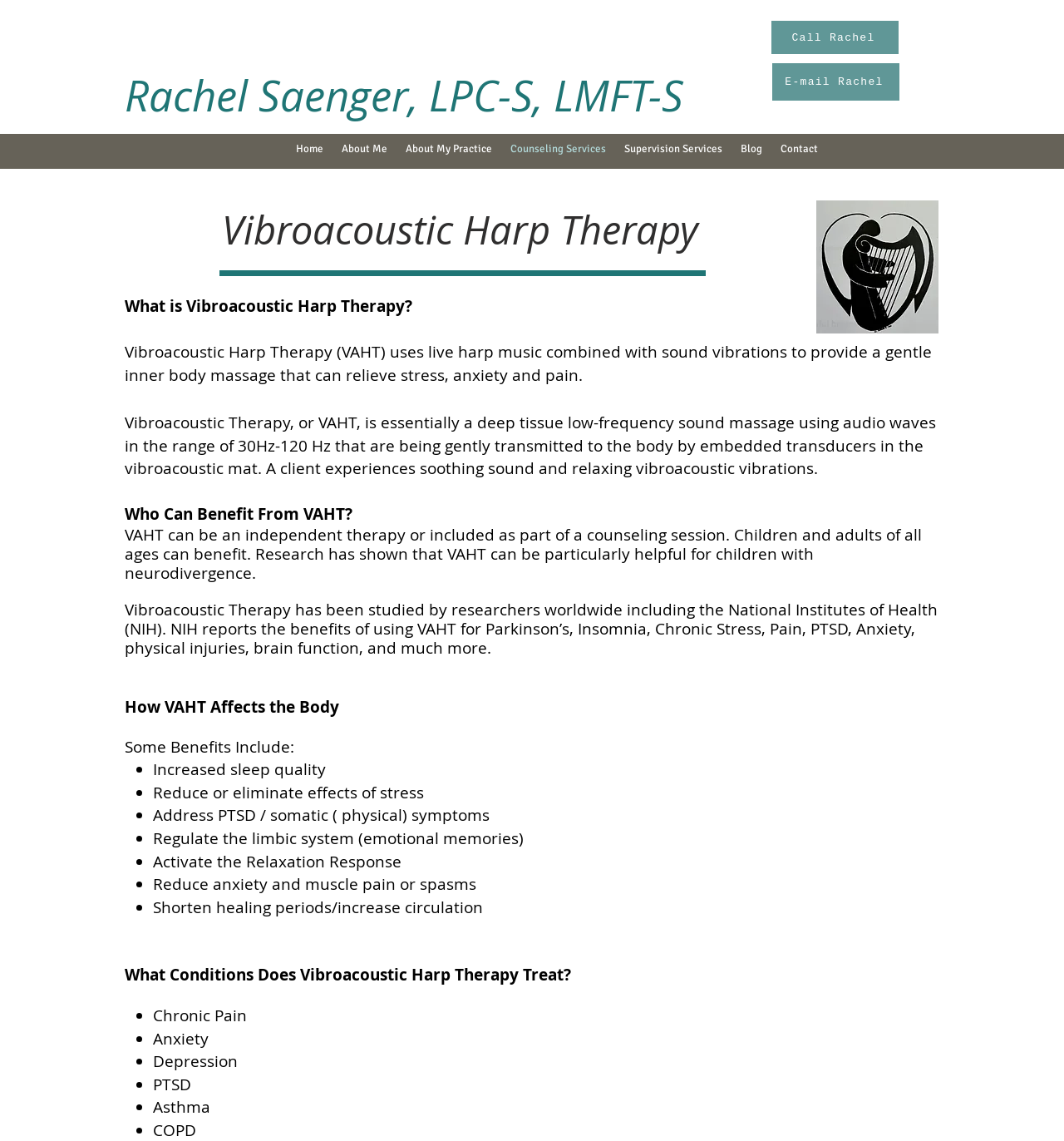Detail the features and information presented on the webpage.

This webpage is about Rachel Saenger, a licensed therapist offering online therapy services for various conditions, including marriage counseling, anxiety, depression, and grief and loss. At the top of the page, there is a heading with her name and credentials, followed by two links to "Call Rachel" and "E-mail Rachel" on the right side. Below this, there is a navigation menu with links to different sections of the website, including "Home", "About Me", "About My Practice", "Counseling Services", "Supervision Services", "Blog", and "Contact".

The main content of the page is focused on Vibroacoustic Harp Therapy, a type of therapy that uses sound vibrations to provide a gentle inner body massage. There is a heading that introduces this topic, followed by a series of paragraphs that explain what Vibroacoustic Harp Therapy is, its benefits, and how it can help with various conditions. The text is accompanied by a logo image of VAHT on the right side.

The page also lists the benefits of Vibroacoustic Harp Therapy, including increased sleep quality, reduced stress, and regulated limbic system, among others. Additionally, it mentions the conditions that VAHT can treat, such as chronic pain, anxiety, depression, PTSD, and asthma. The text is organized in a clear and concise manner, making it easy to read and understand.